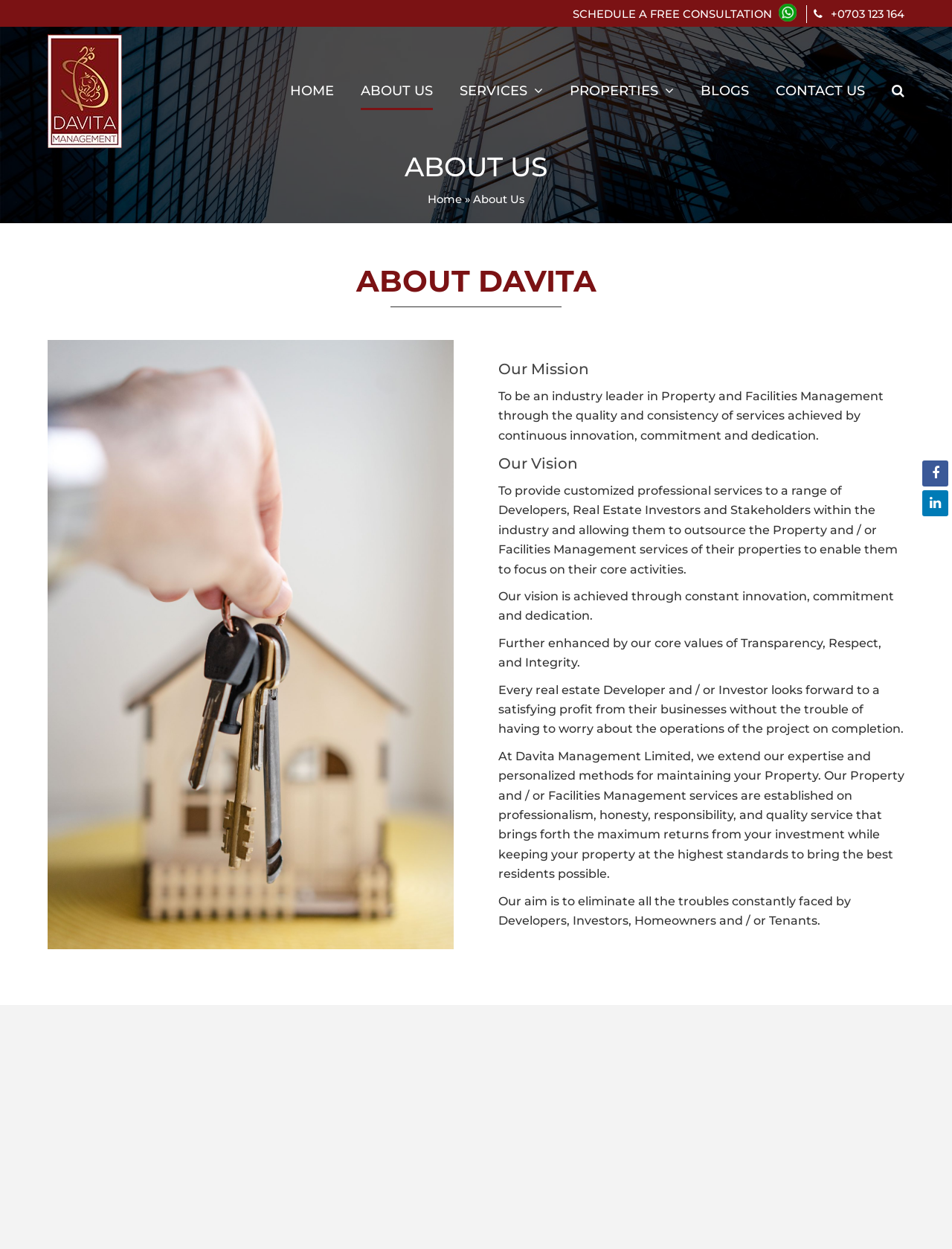Predict the bounding box coordinates of the UI element that matches this description: "+0703 123 164". The coordinates should be in the format [left, top, right, bottom] with each value between 0 and 1.

[0.873, 0.006, 0.95, 0.017]